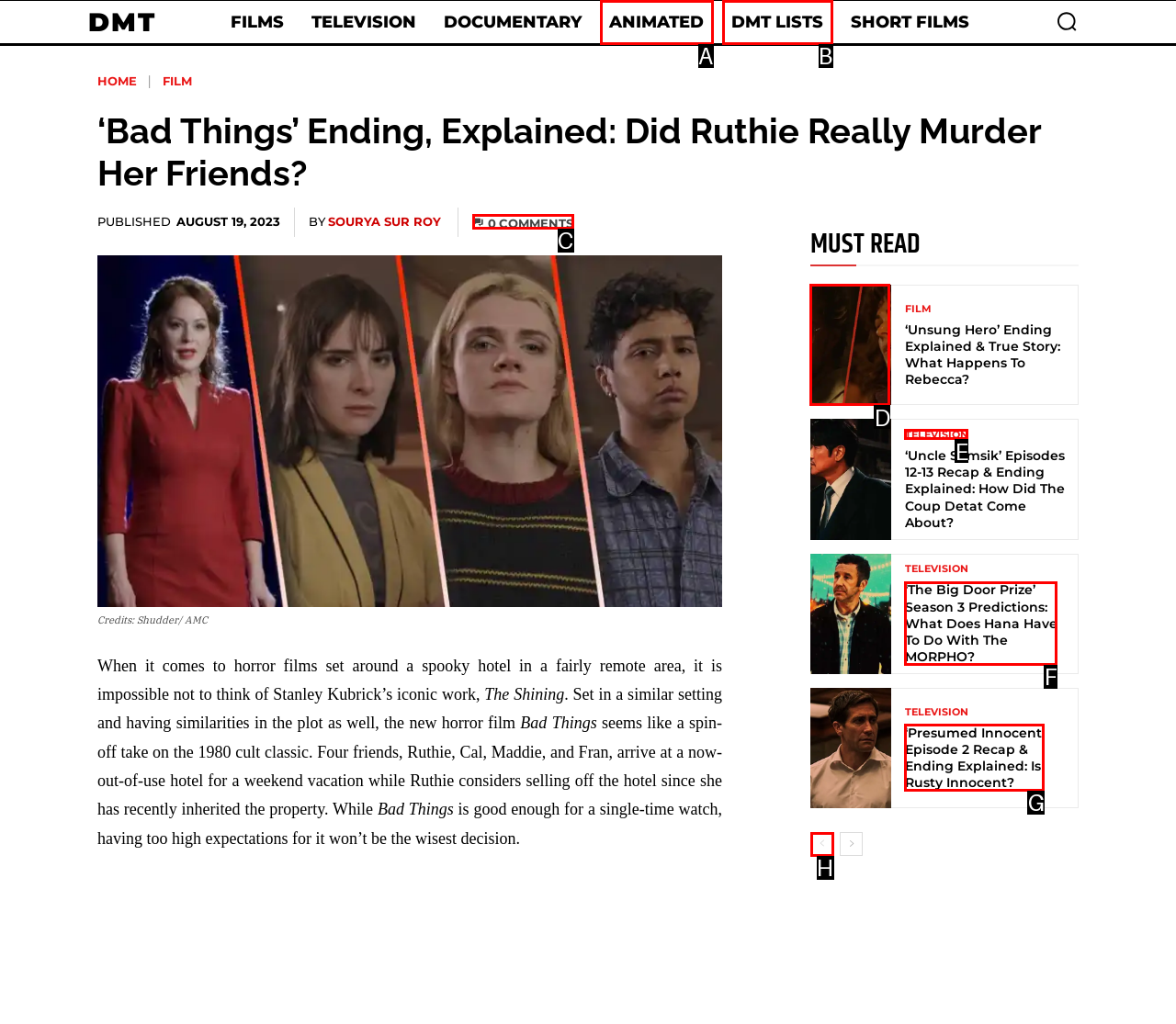To complete the task: Check the article 'Unsung Hero' Ending Explained & True Story: What Happens To Rebecca?, select the appropriate UI element to click. Respond with the letter of the correct option from the given choices.

D